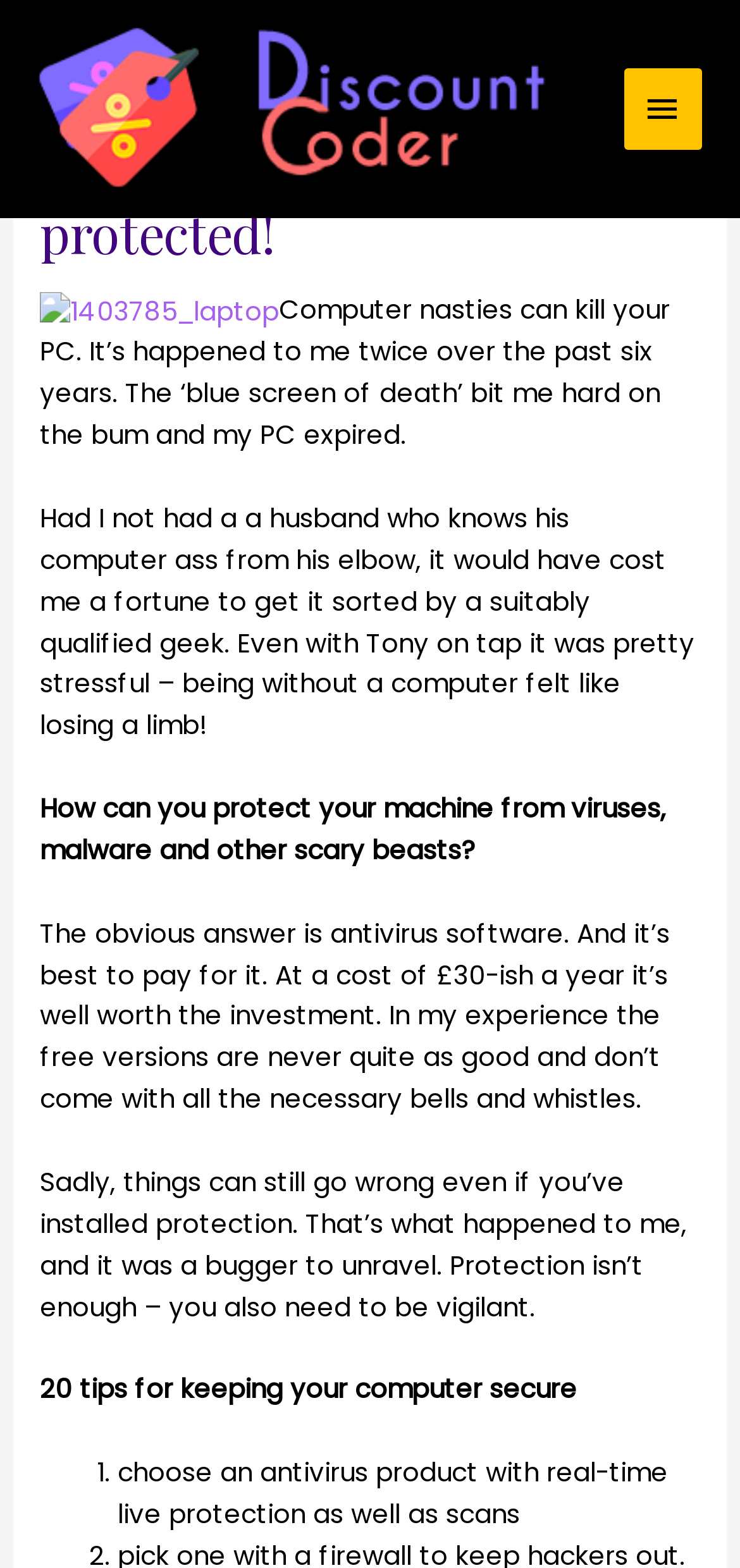Please specify the bounding box coordinates in the format (top-left x, top-left y, bottom-right x, bottom-right y), with all values as floating point numbers between 0 and 1. Identify the bounding box of the UI element described by: alt="Game Discount Codes & Deals"

[0.051, 0.057, 0.741, 0.08]